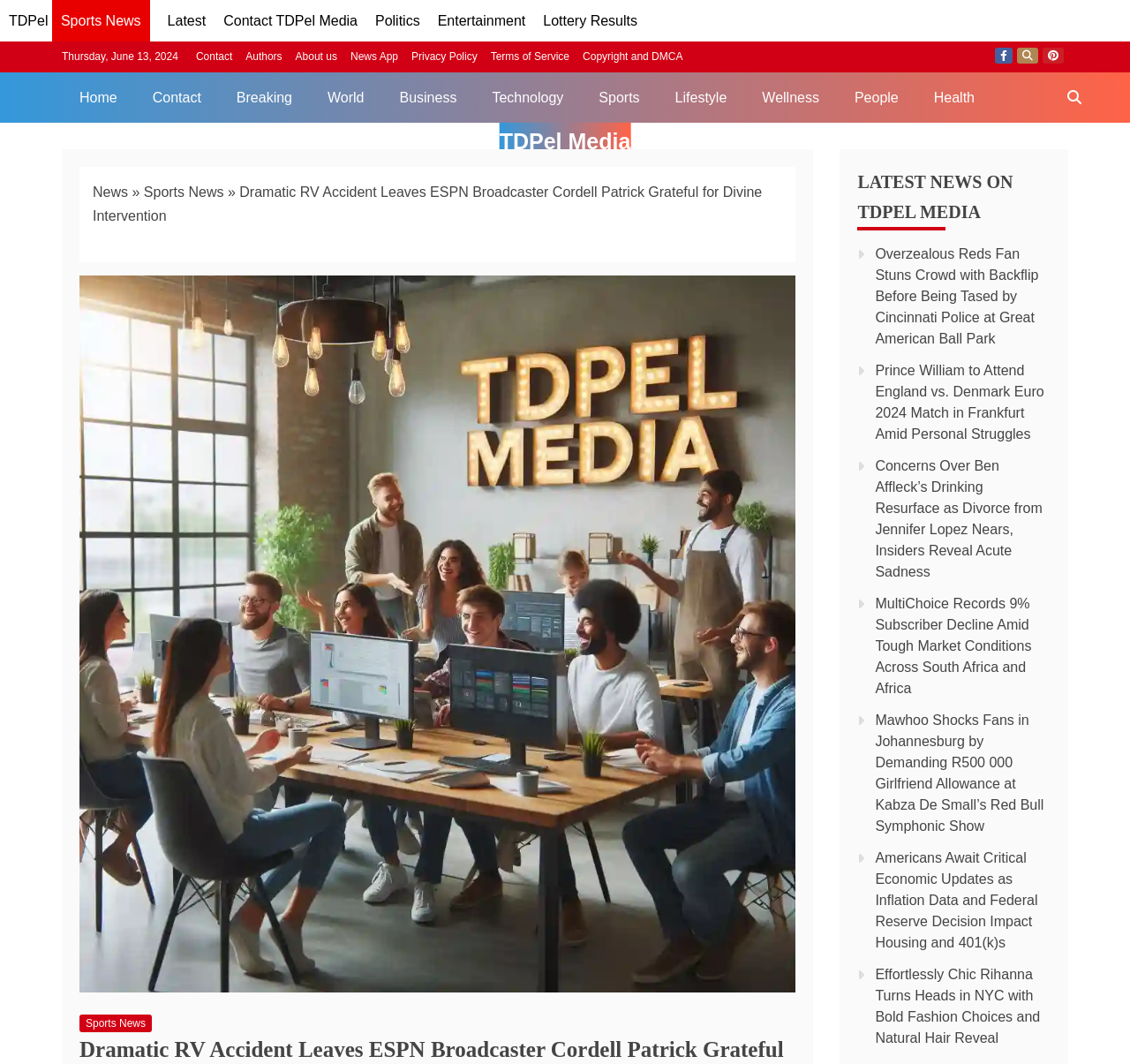Determine the coordinates of the bounding box that should be clicked to complete the instruction: "Read the news about Prince William attending England vs. Denmark Euro 2024 Match". The coordinates should be represented by four float numbers between 0 and 1: [left, top, right, bottom].

[0.775, 0.341, 0.924, 0.415]